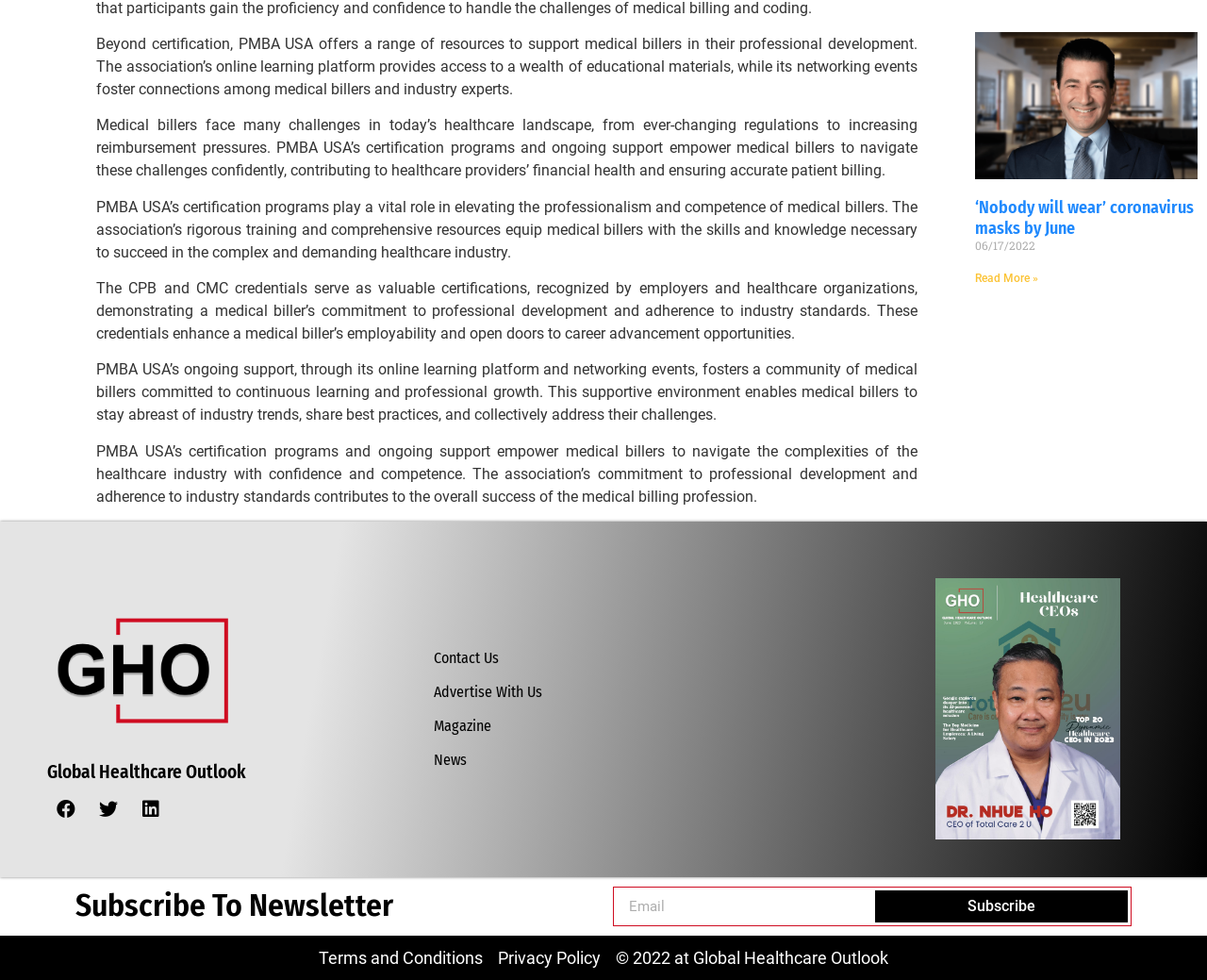Please determine the bounding box coordinates of the element to click on in order to accomplish the following task: "Subscribe to newsletter". Ensure the coordinates are four float numbers ranging from 0 to 1, i.e., [left, top, right, bottom].

[0.723, 0.906, 0.937, 0.944]